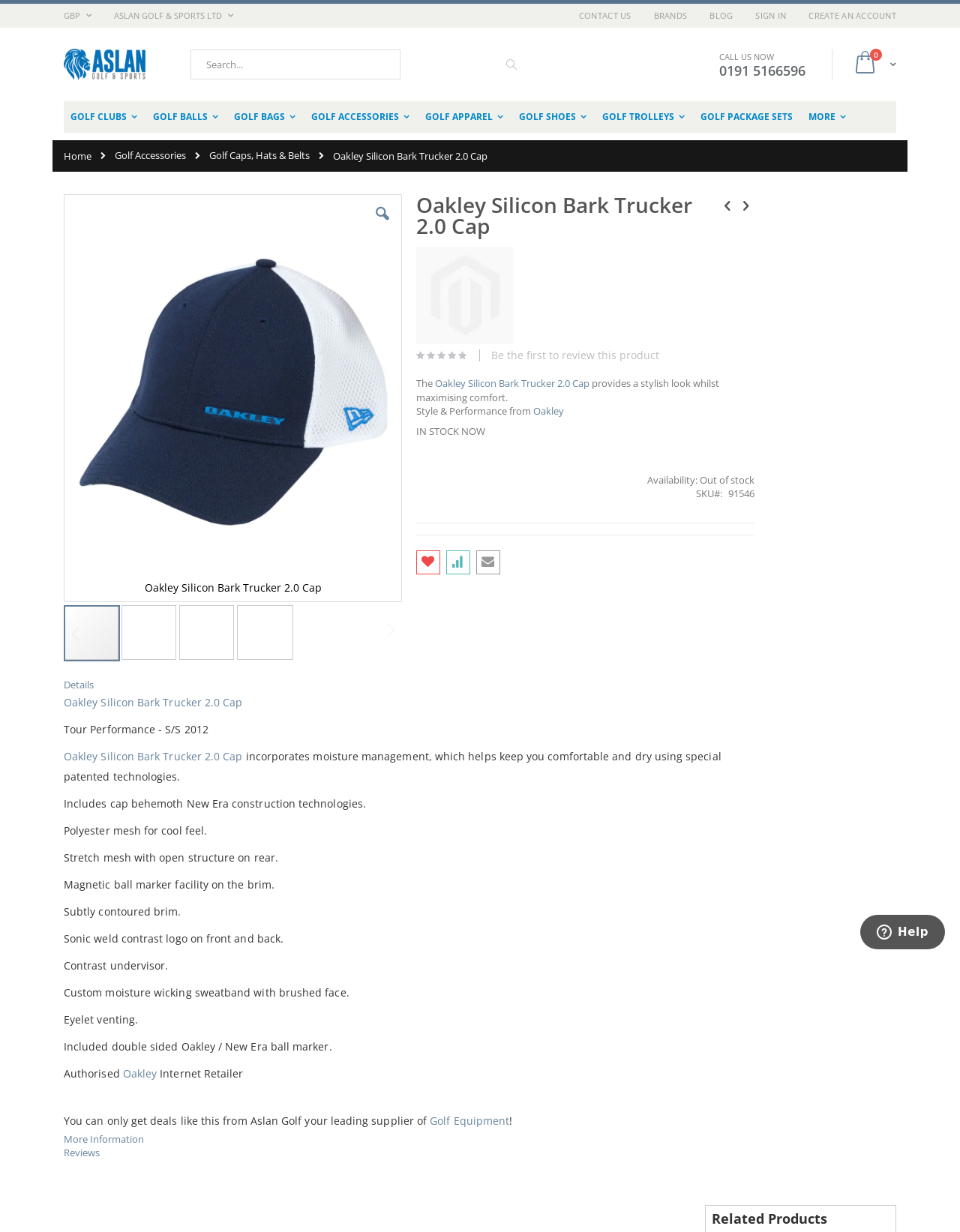Provide the bounding box coordinates of the HTML element this sentence describes: "Golf Caps, Hats & Belts". The bounding box coordinates consist of four float numbers between 0 and 1, i.e., [left, top, right, bottom].

[0.218, 0.123, 0.323, 0.13]